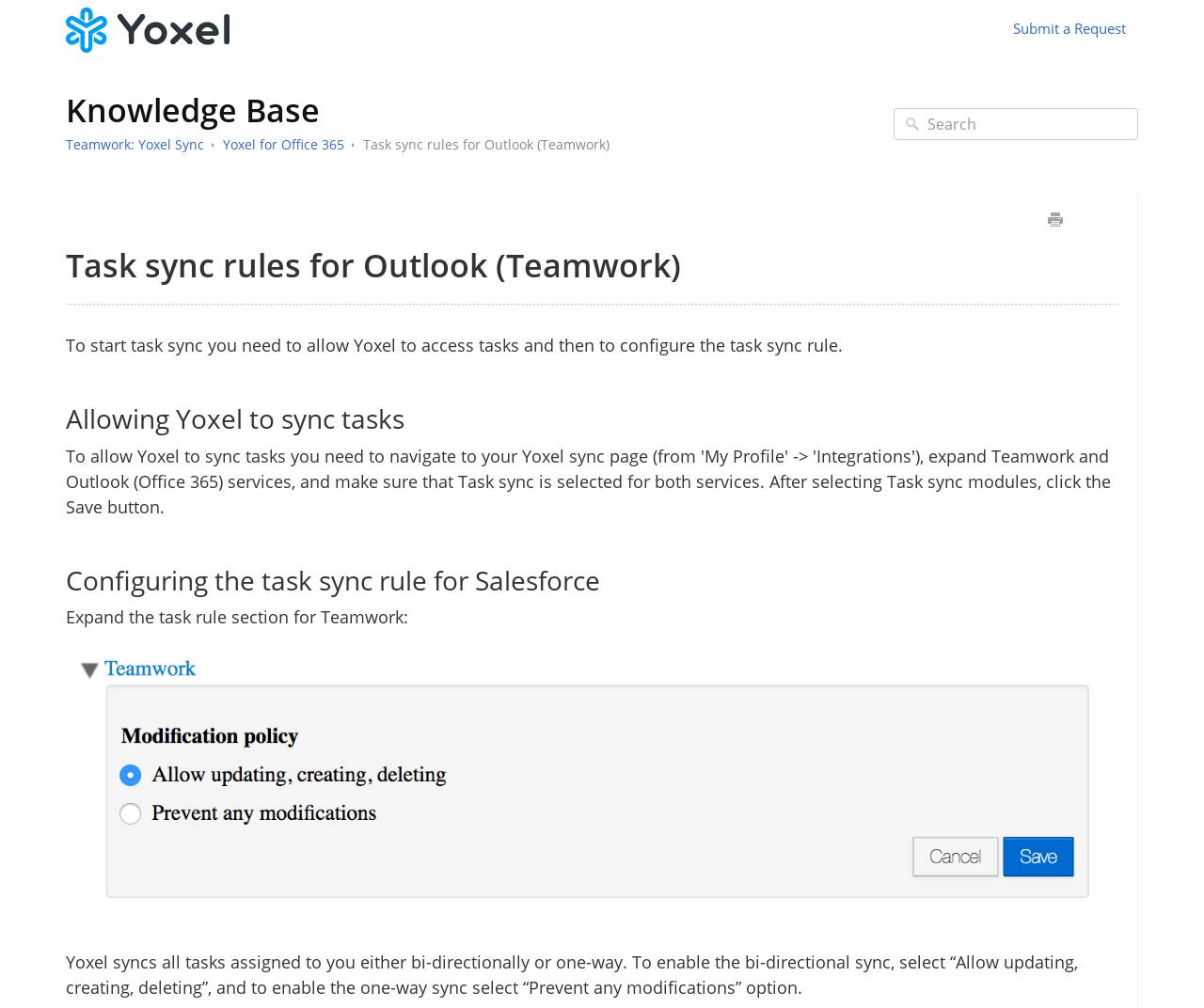What is the purpose of Yoxel?
Please give a detailed and elaborate answer to the question based on the image.

Based on the webpage, Yoxel is used for task synchronization, specifically for Outlook and Teamwork. The webpage provides instructions on how to allow Yoxel to access tasks and configure the task sync rule.